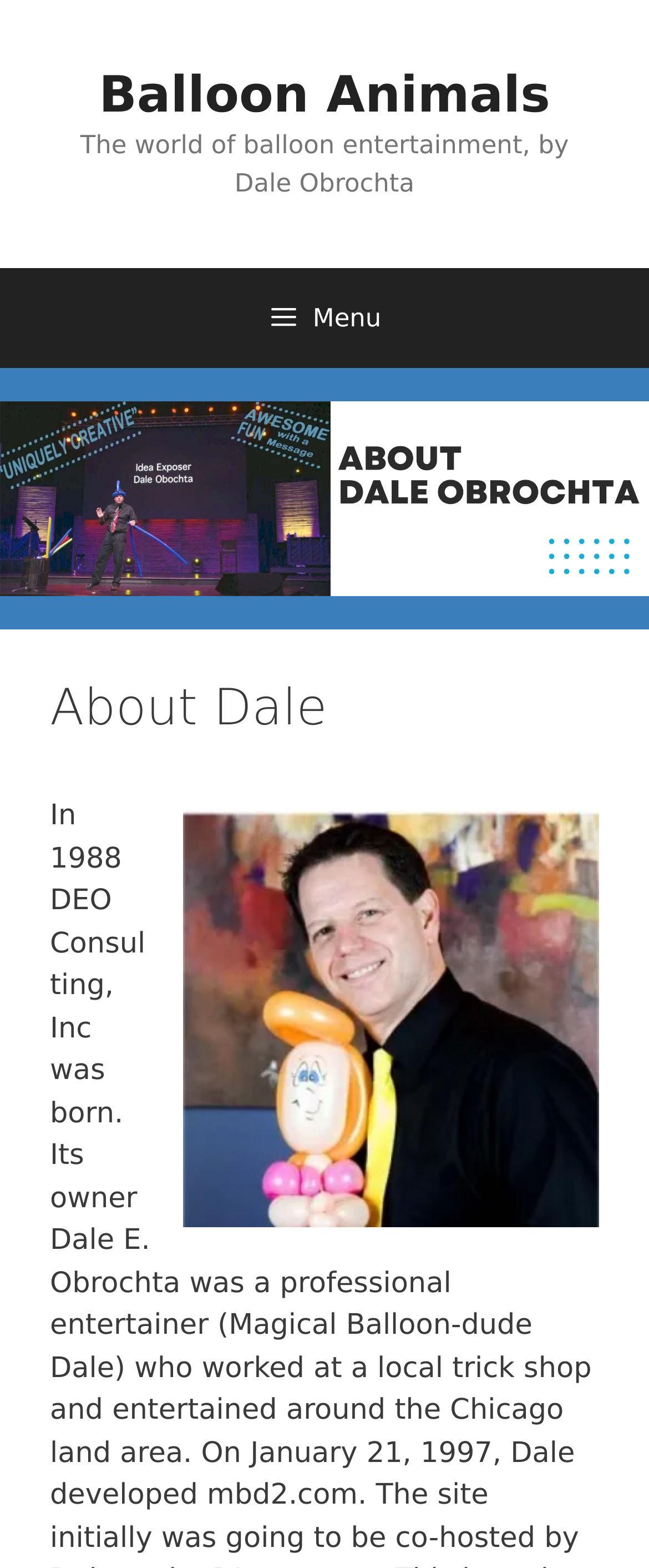Respond with a single word or phrase:
What is the name of the person in the banner?

Dale Obrochta